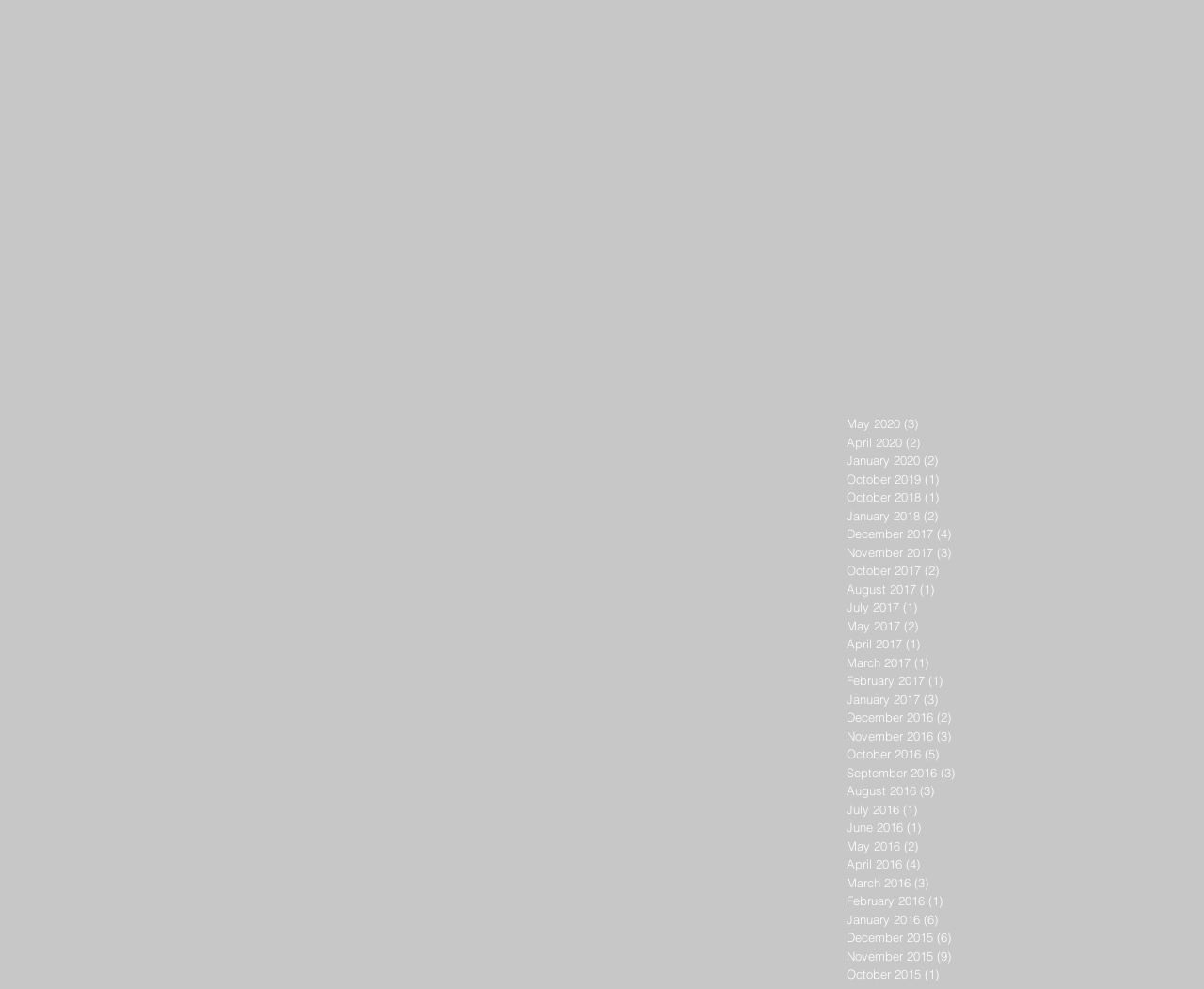Refer to the image and offer a detailed explanation in response to the question: What is the purpose of the 'Archive' navigation section?

The 'Archive' navigation section appears to be a way for users to navigate to past posts, organized by month and year, allowing them to access and read older content.